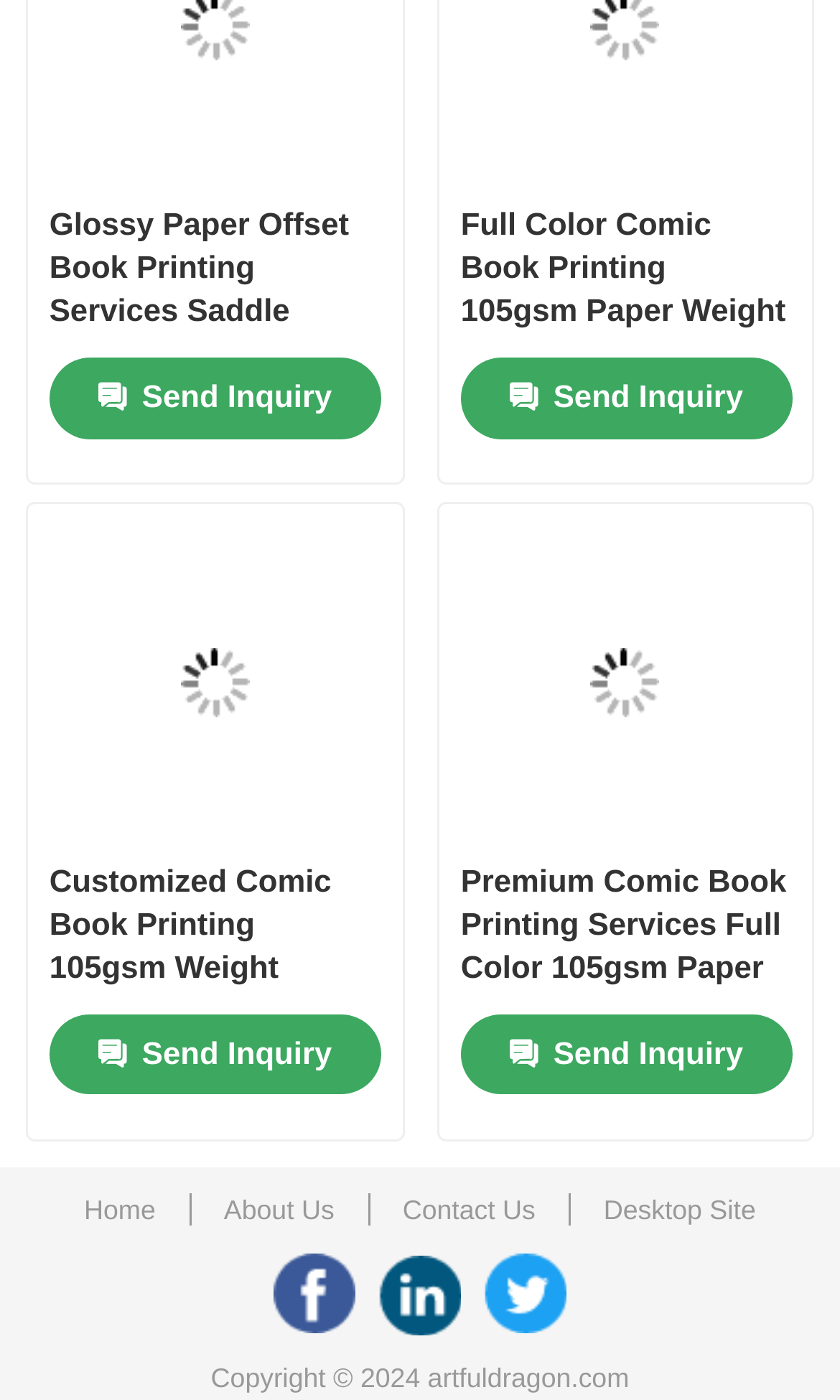Please identify the bounding box coordinates of the element on the webpage that should be clicked to follow this instruction: "Select an option from the combo box". The bounding box coordinates should be given as four float numbers between 0 and 1, formatted as [left, top, right, bottom].

[0.407, 0.951, 0.593, 0.976]